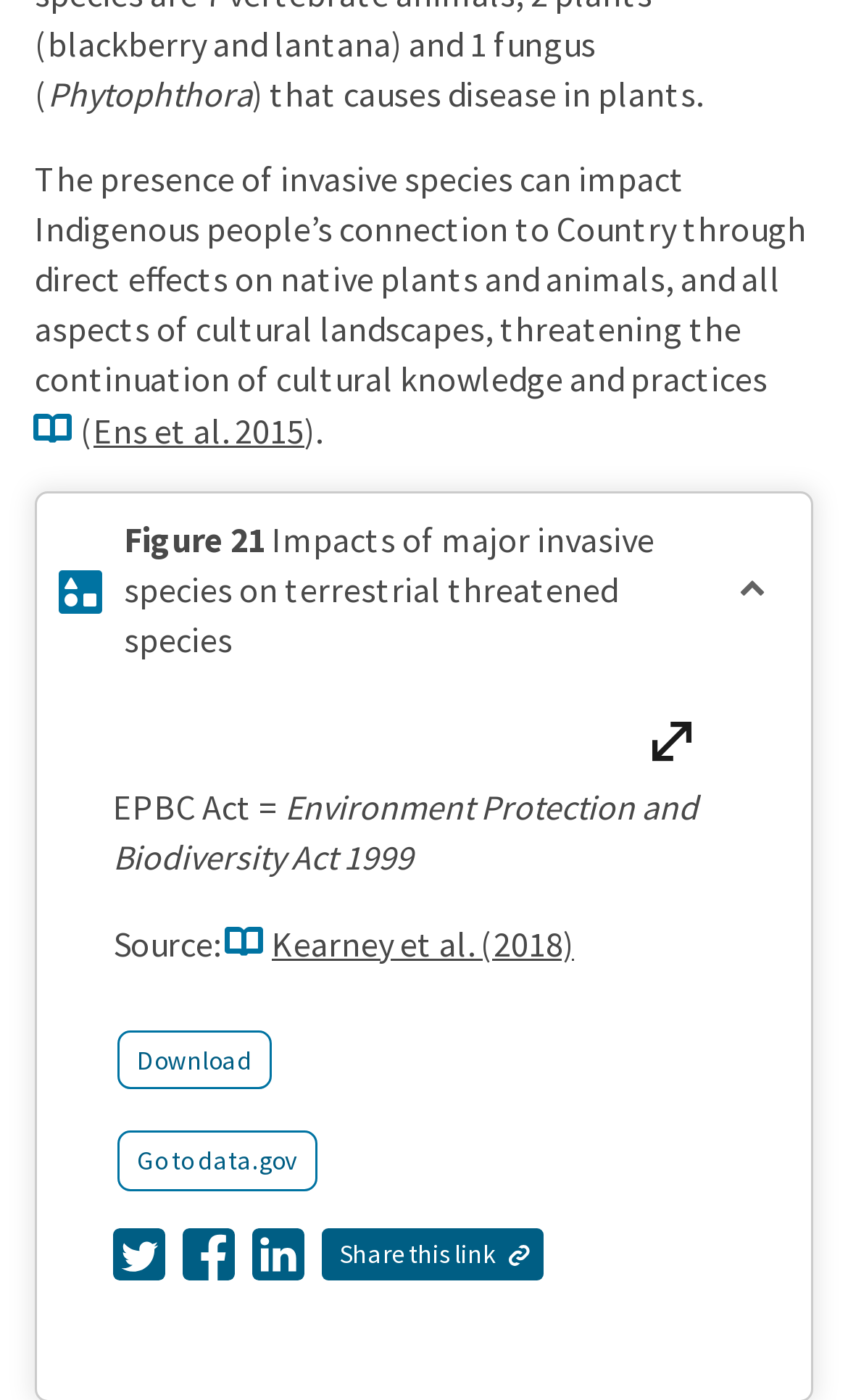Please determine the bounding box coordinates for the UI element described here. Use the format (top-left x, top-left y, bottom-right x, bottom-right y) with values bounded between 0 and 1: Share this link

[0.379, 0.878, 0.641, 0.915]